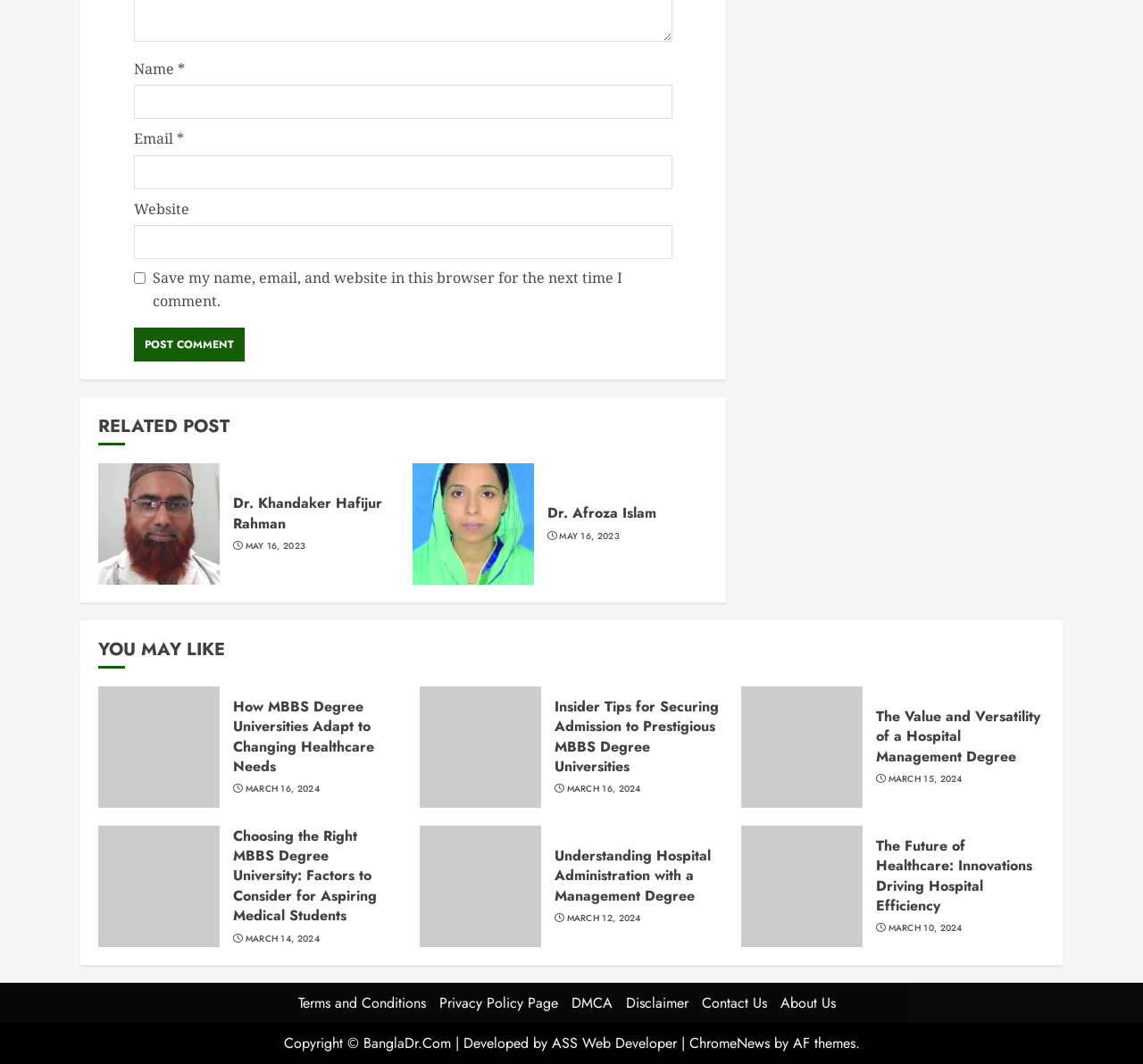Find the bounding box coordinates of the area that needs to be clicked in order to achieve the following instruction: "Contact the writer via email". The coordinates should be specified as four float numbers between 0 and 1, i.e., [left, top, right, bottom].

None